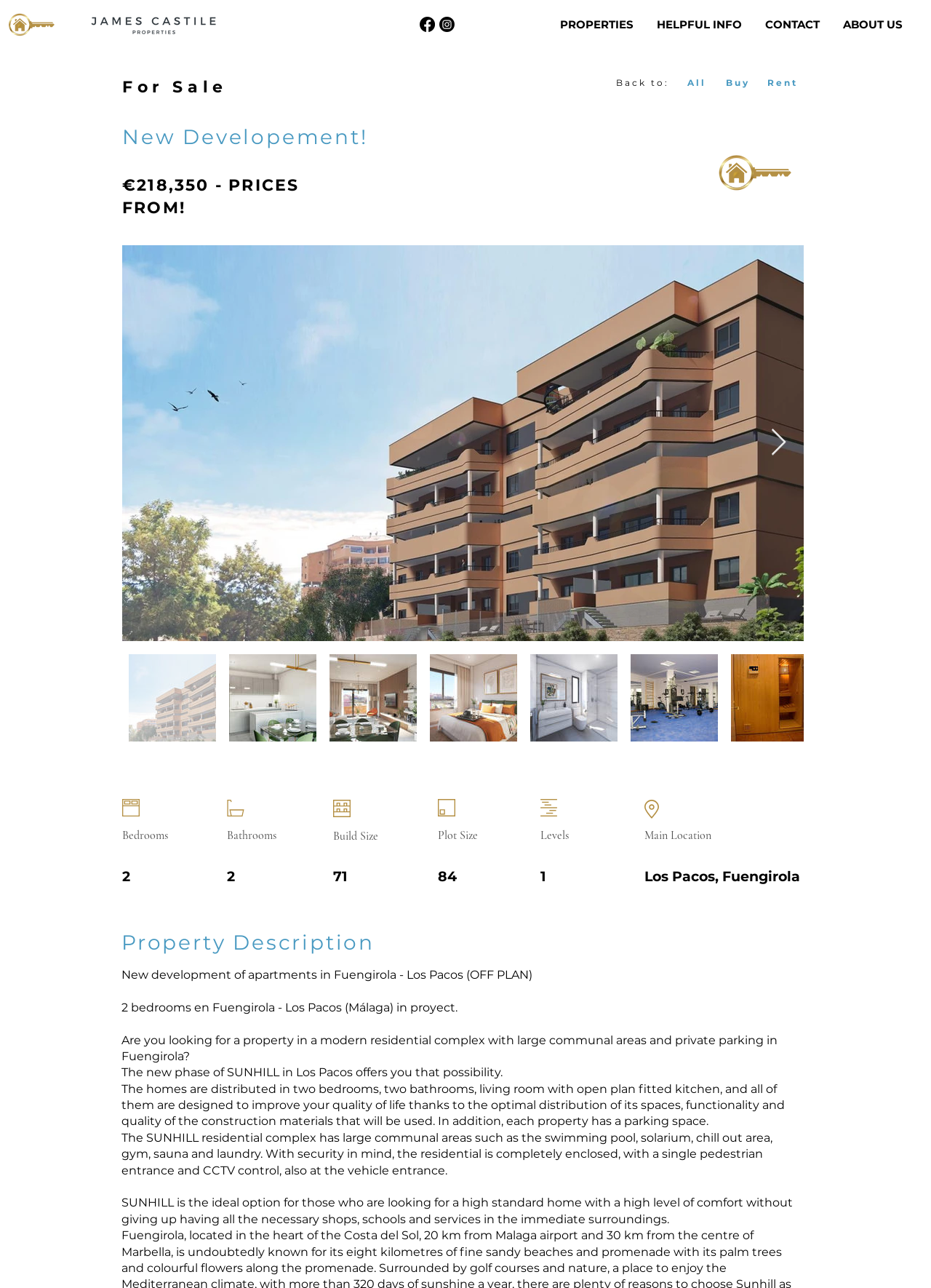Identify the coordinates of the bounding box for the element that must be clicked to accomplish the instruction: "View the property details".

[0.131, 0.095, 0.767, 0.118]